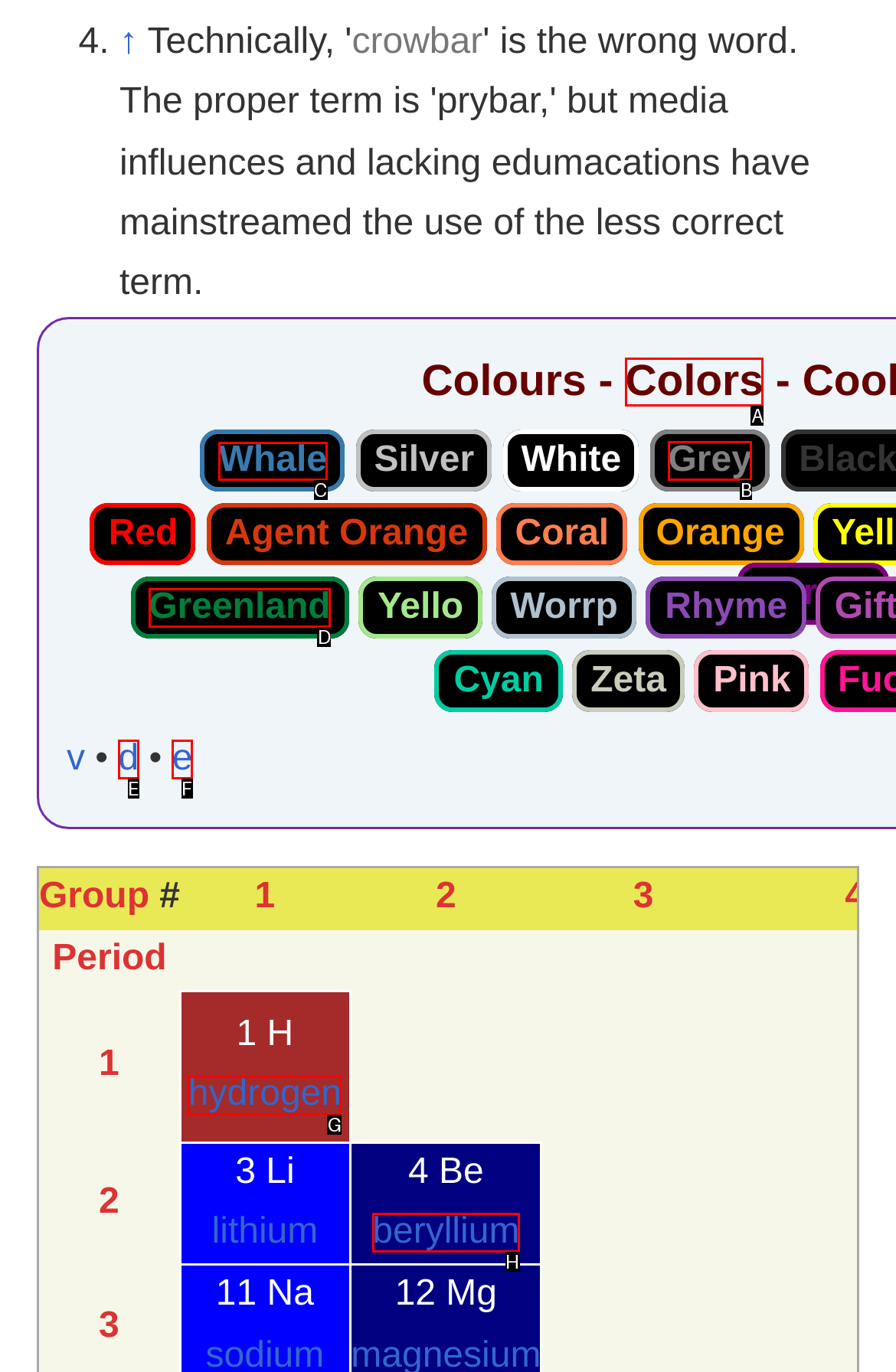Choose the letter that corresponds to the correct button to accomplish the task: Click on the link 'Whale'
Reply with the letter of the correct selection only.

C